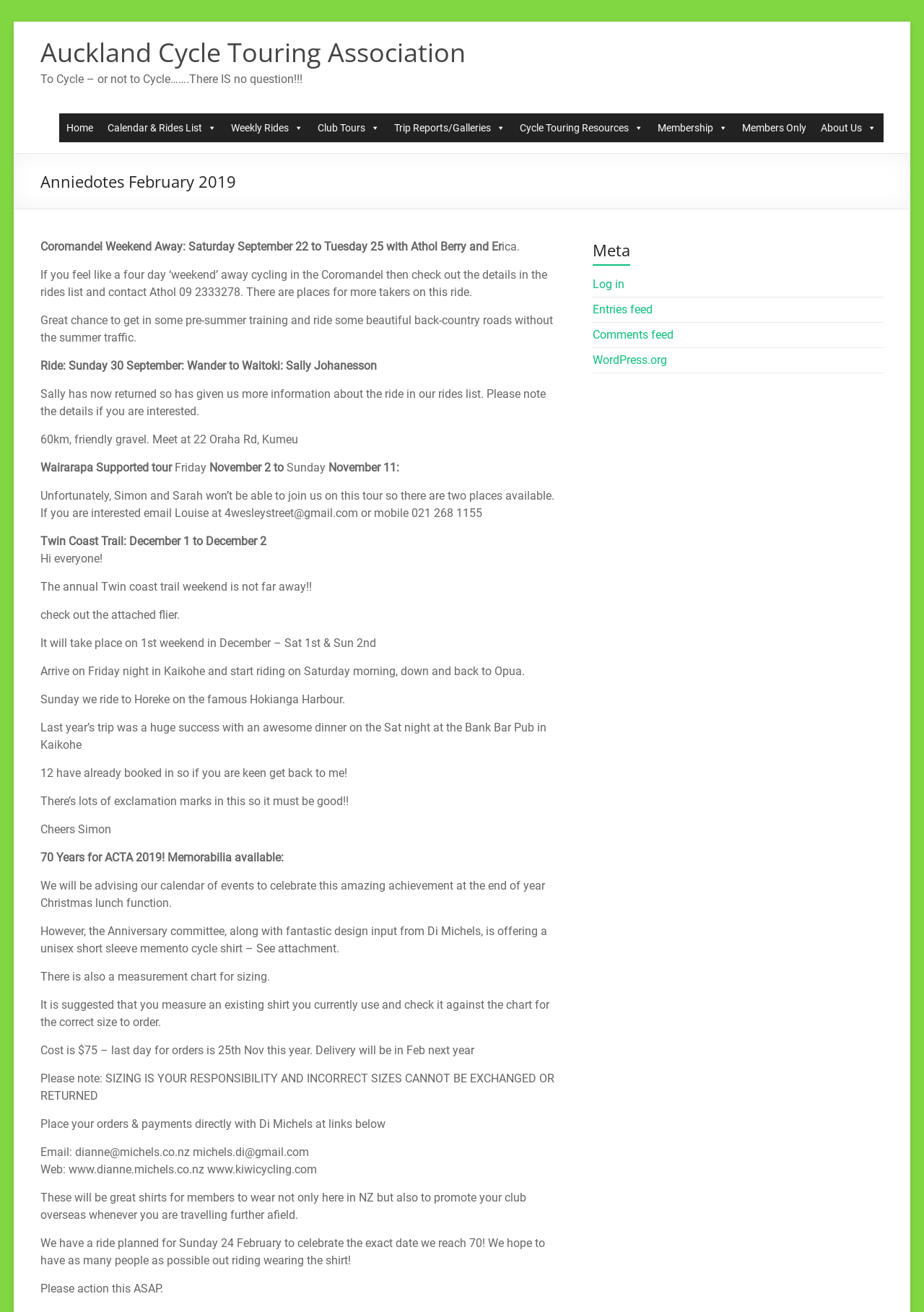Locate the bounding box of the UI element with the following description: "Members Only".

[0.795, 0.086, 0.88, 0.108]